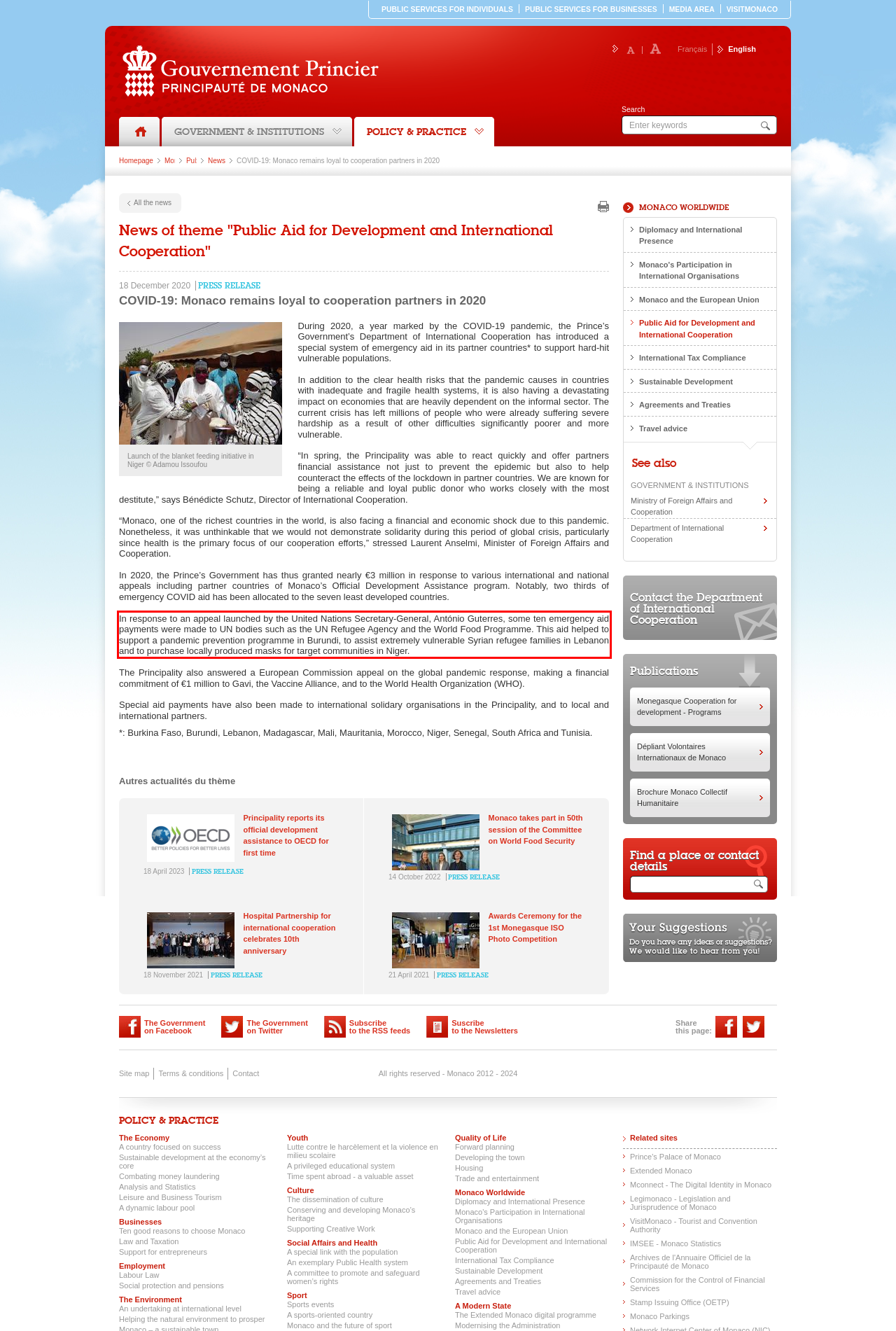You are provided with a screenshot of a webpage containing a red bounding box. Please extract the text enclosed by this red bounding box.

In response to an appeal launched by the United Nations Secretary-General, António Guterres, some ten emergency aid payments were made to UN bodies such as the UN Refugee Agency and the World Food Programme. This aid helped to support a pandemic prevention programme in Burundi, to assist extremely vulnerable Syrian refugee families in Lebanon and to purchase locally produced masks for target communities in Niger.